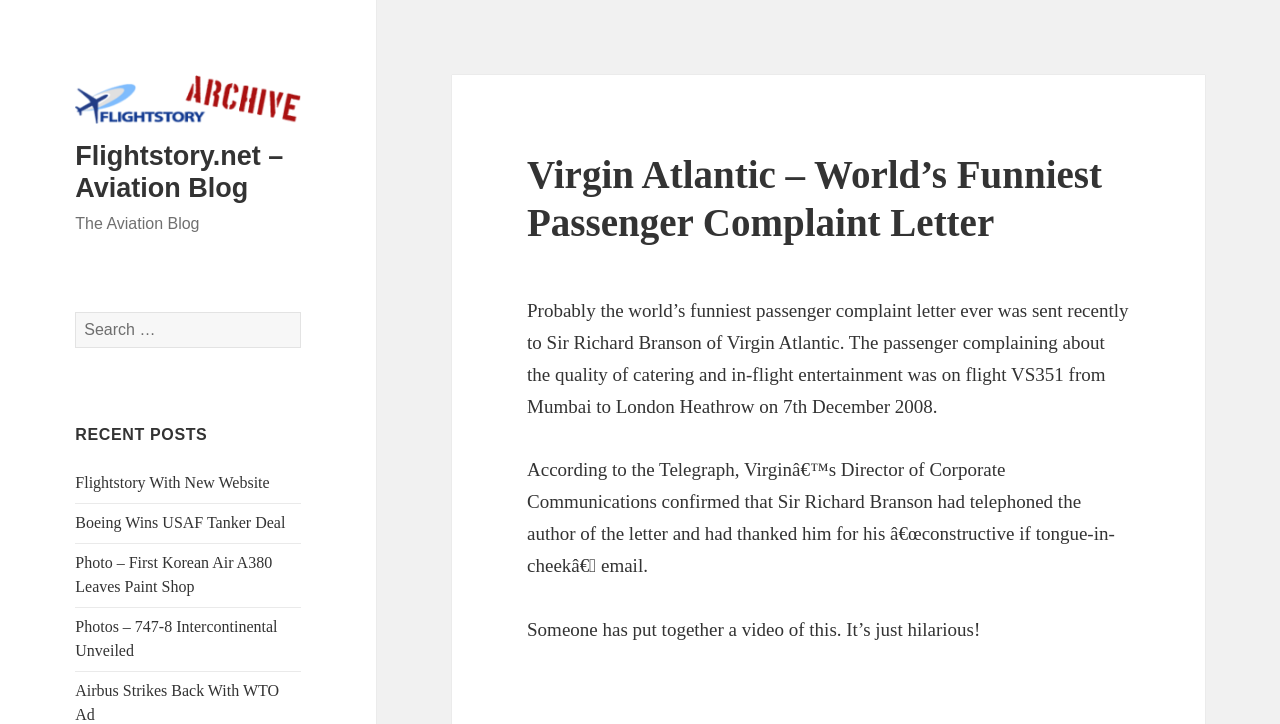What is the reaction to the complaint letter?
Refer to the screenshot and answer in one word or phrase.

It's hilarious